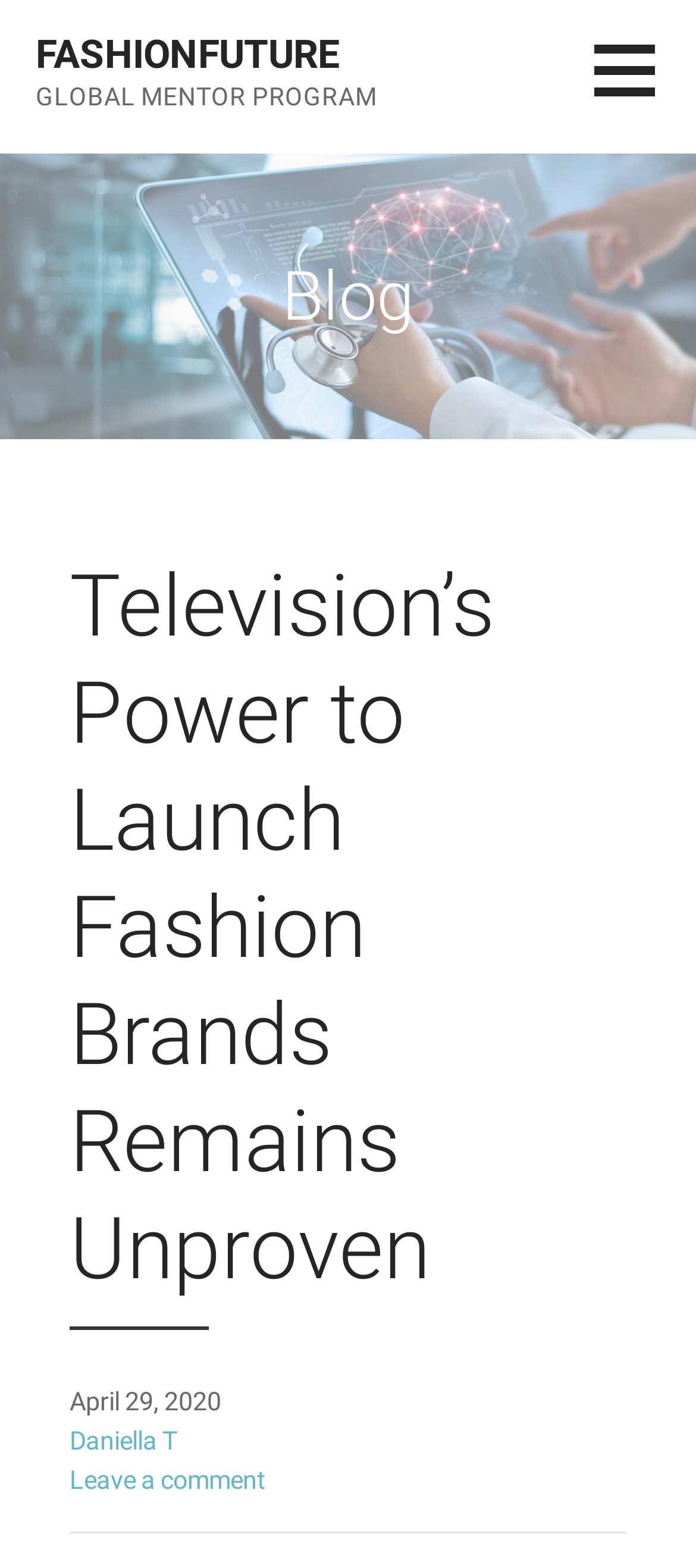Construct a comprehensive description capturing every detail on the webpage.

The webpage appears to be a blog post titled "Television’s Power to Launch Fashion Brands Remains Unproven" on the FashionFuture website. At the top left, there is a link to the FashionFuture homepage labeled "FASHIONFUTURE". Next to it, there is a static text "GLOBAL MENTOR PROGRAM". On the top right, there is a button with no label.

Below the top section, there is a heading "Blog" that spans most of the width of the page. Within the blog section, there is a main heading that repeats the title of the blog post. Below the title, there is a static text indicating the publication date, "April 29, 2020". The author of the post, "Daniella T", is credited with a link. There is also a link to "Leave a comment" at the bottom of the blog section.

Overall, the webpage has a simple layout with a clear hierarchy of headings and text, making it easy to navigate and read.